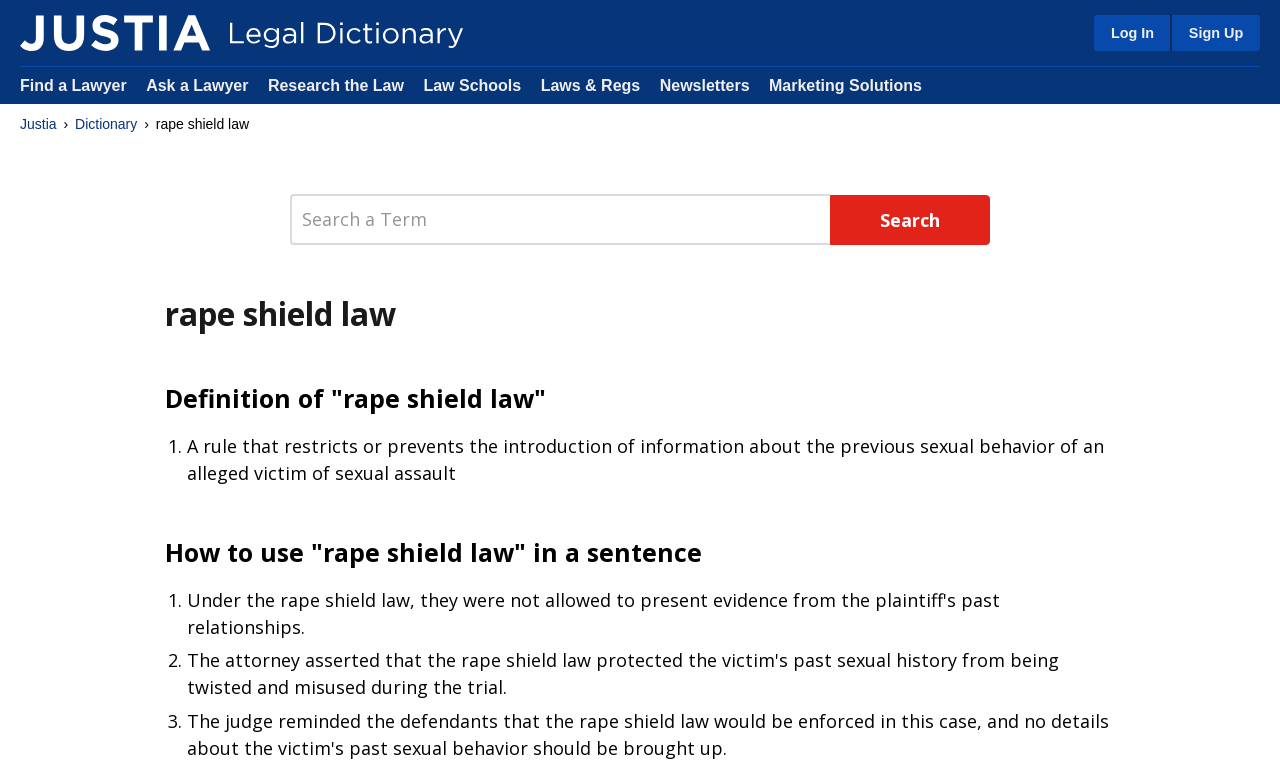What is the purpose of the 'rape shield law'?
Based on the visual, give a brief answer using one word or a short phrase.

restricts or prevents introduction of information